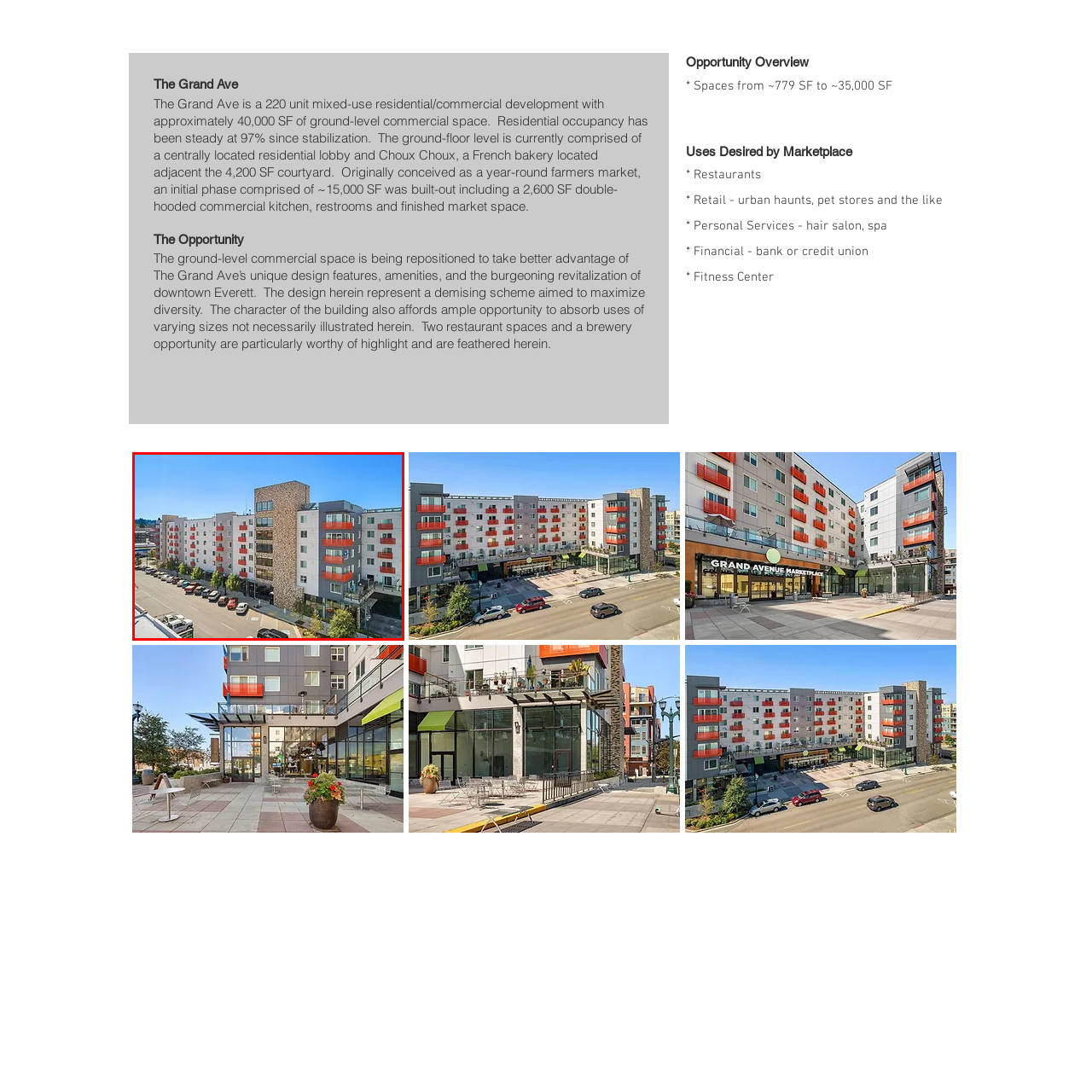Offer a detailed description of the content within the red-framed image.

The image showcases "The Grand Ave," a modern mixed-use development located in downtown Everett. This striking building features a contemporary design with a combination of residential and commercial spaces. The façade is characterized by vibrant orange balconies that contrast with the neutral tones of the exterior. In front of the building, there is a lined parking area filled with vehicles, providing convenient access for residents and visitors alike. The architecture reflects a thoughtful integration with its surroundings, suggesting a lively community hub with approximately 40,000 square feet of ground-level commercial space, including amenities like a bakery and a residential lobby. The project has maintained a high residential occupancy rate, indicating its appeal and success within the revitalized downtown area.